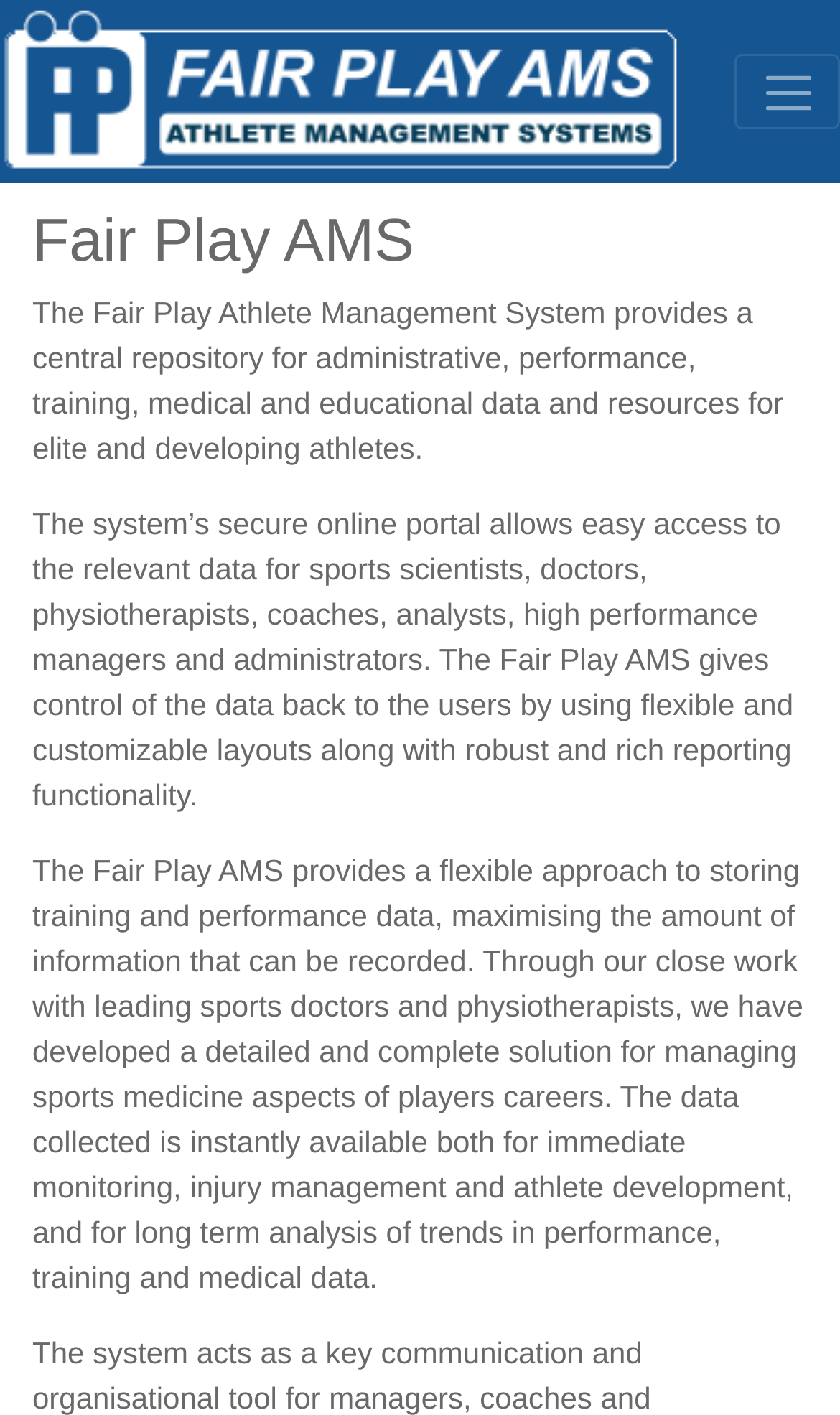What type of data can be recorded in Fair Play AMS?
Give a detailed explanation using the information visible in the image.

The webpage states that Fair Play AMS provides a flexible approach to storing training and performance data, maximising the amount of information that can be recorded, indicating that this type of data can be recorded in the system.